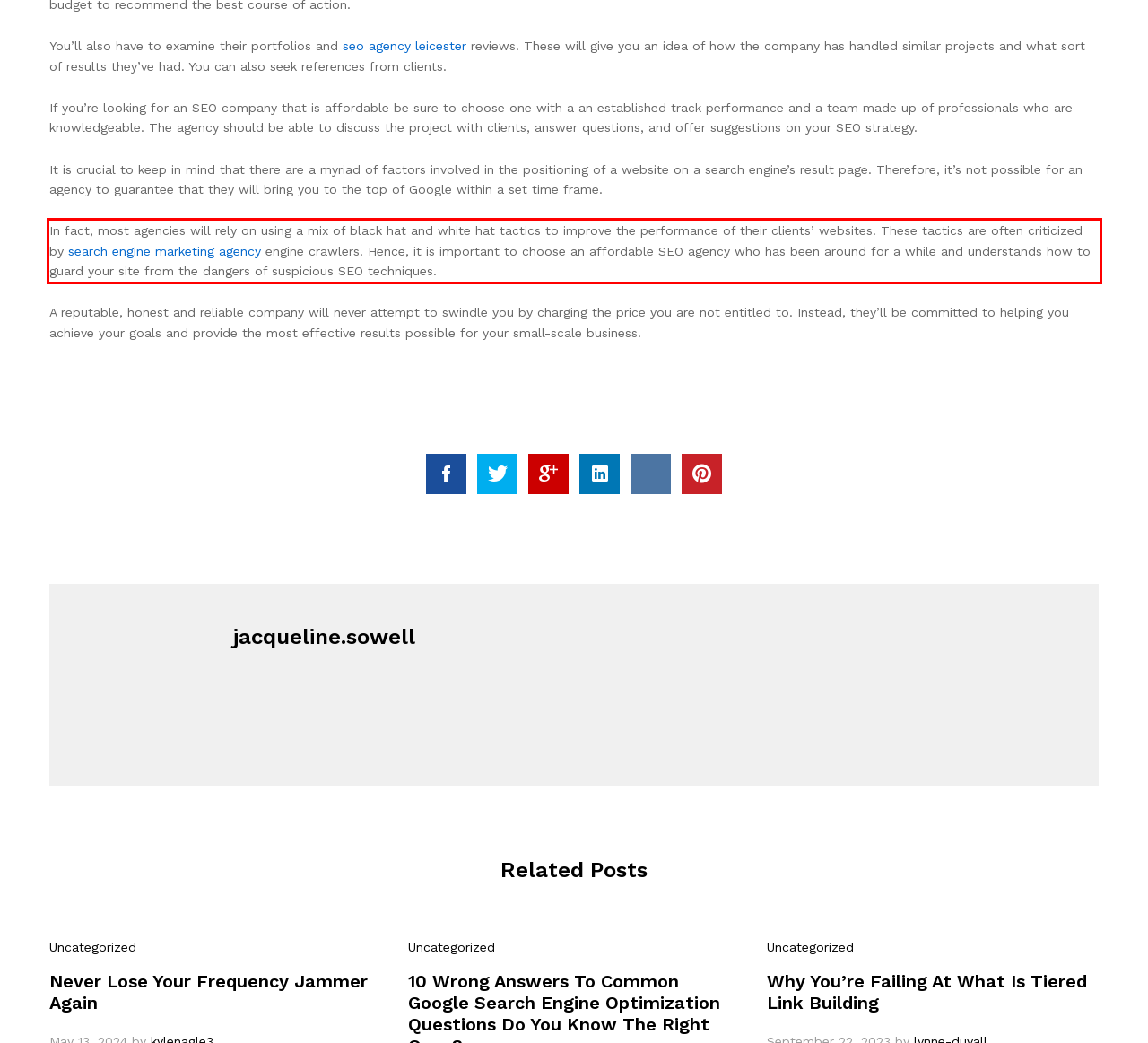Please analyze the provided webpage screenshot and perform OCR to extract the text content from the red rectangle bounding box.

In fact, most agencies will rely on using a mix of black hat and white hat tactics to improve the performance of their clients’ websites. These tactics are often criticized by search engine marketing agency engine crawlers. Hence, it is important to choose an affordable SEO agency who has been around for a while and understands how to guard your site from the dangers of suspicious SEO techniques.